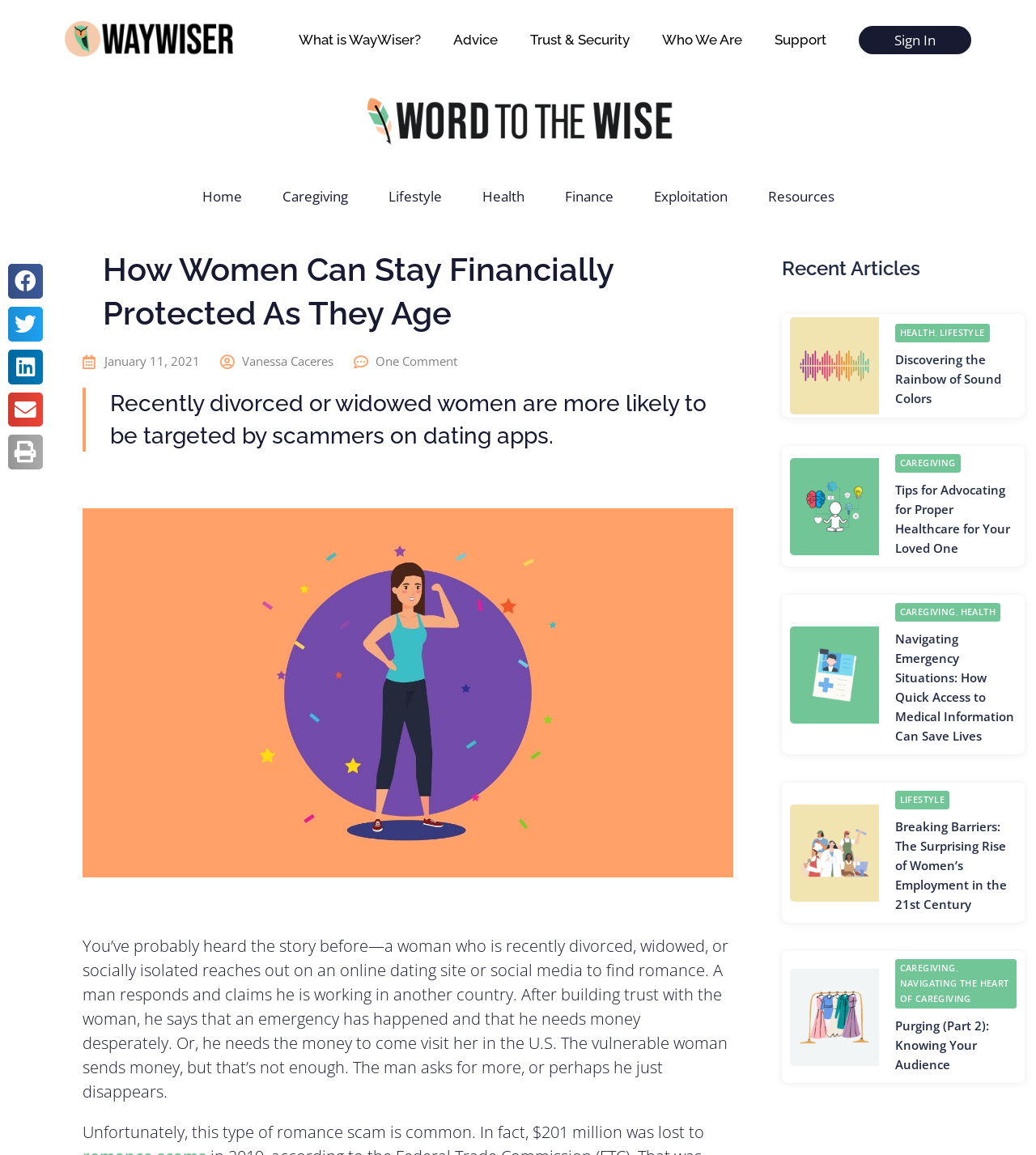Indicate the bounding box coordinates of the element that needs to be clicked to satisfy the following instruction: "Click on the 'Finance' link". The coordinates should be four float numbers between 0 and 1, i.e., [left, top, right, bottom].

[0.545, 0.154, 0.592, 0.187]